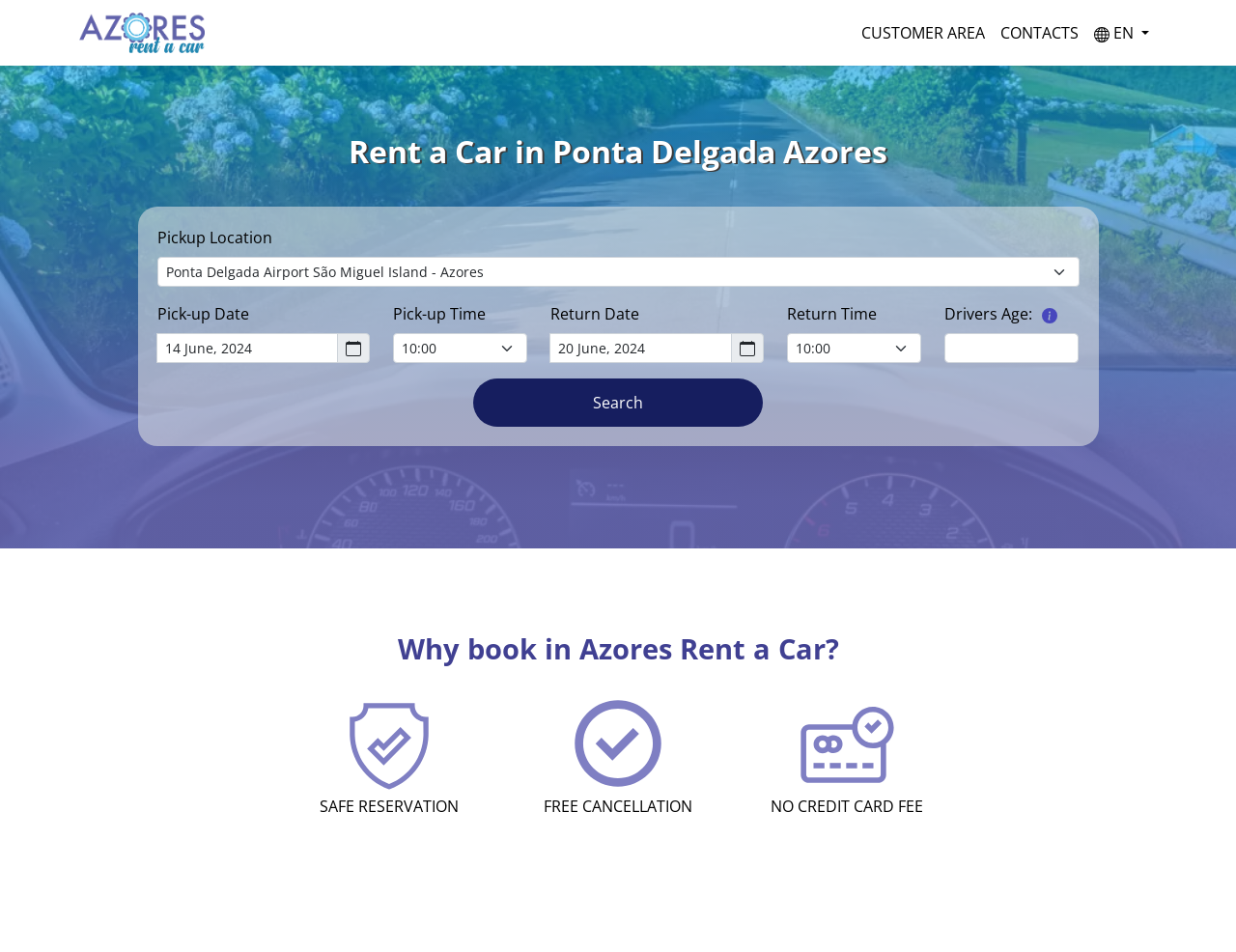Identify the bounding box for the element characterized by the following description: "Contacts".

[0.803, 0.014, 0.879, 0.055]